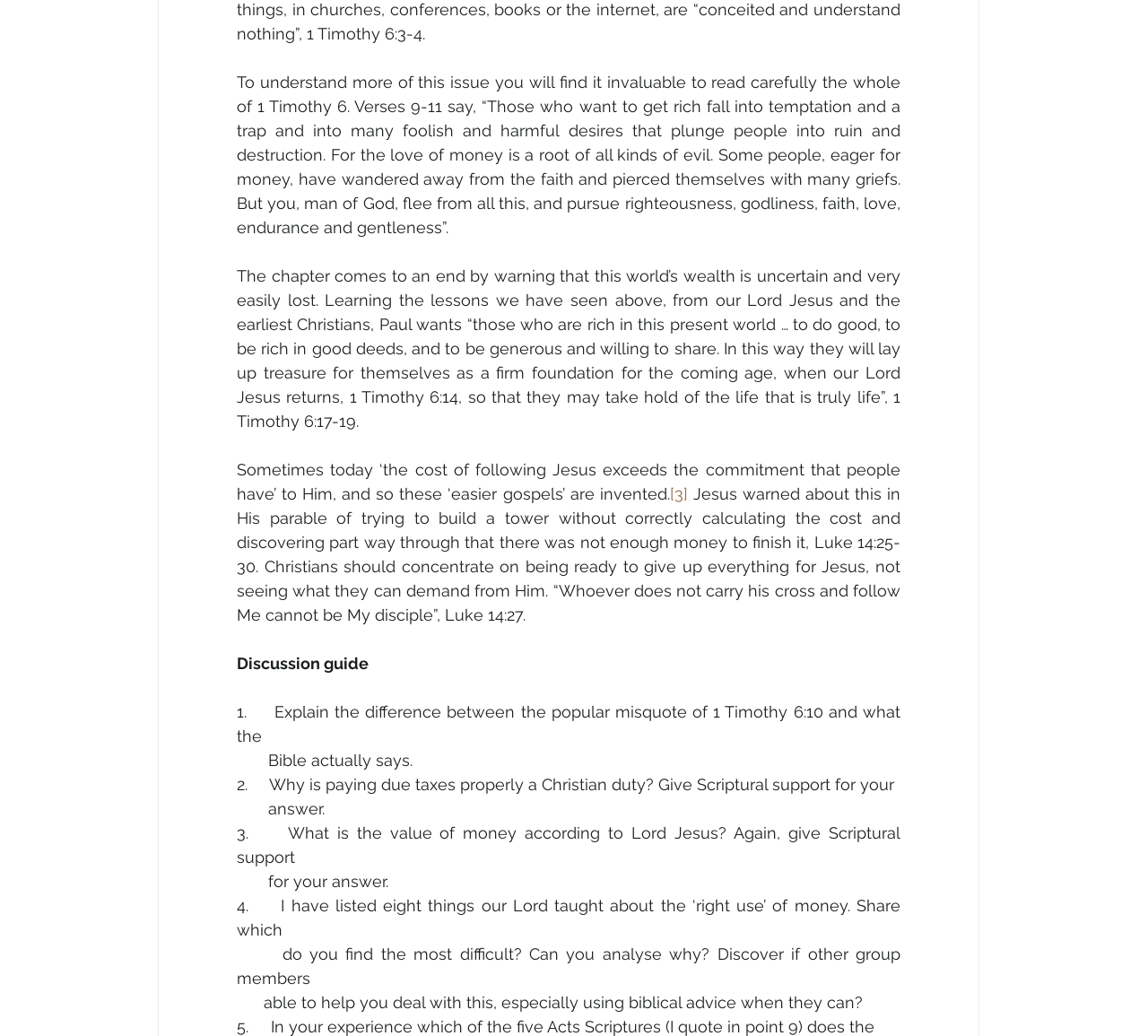Identify the bounding box coordinates for the UI element described as: "[3]".

[0.583, 0.468, 0.599, 0.486]